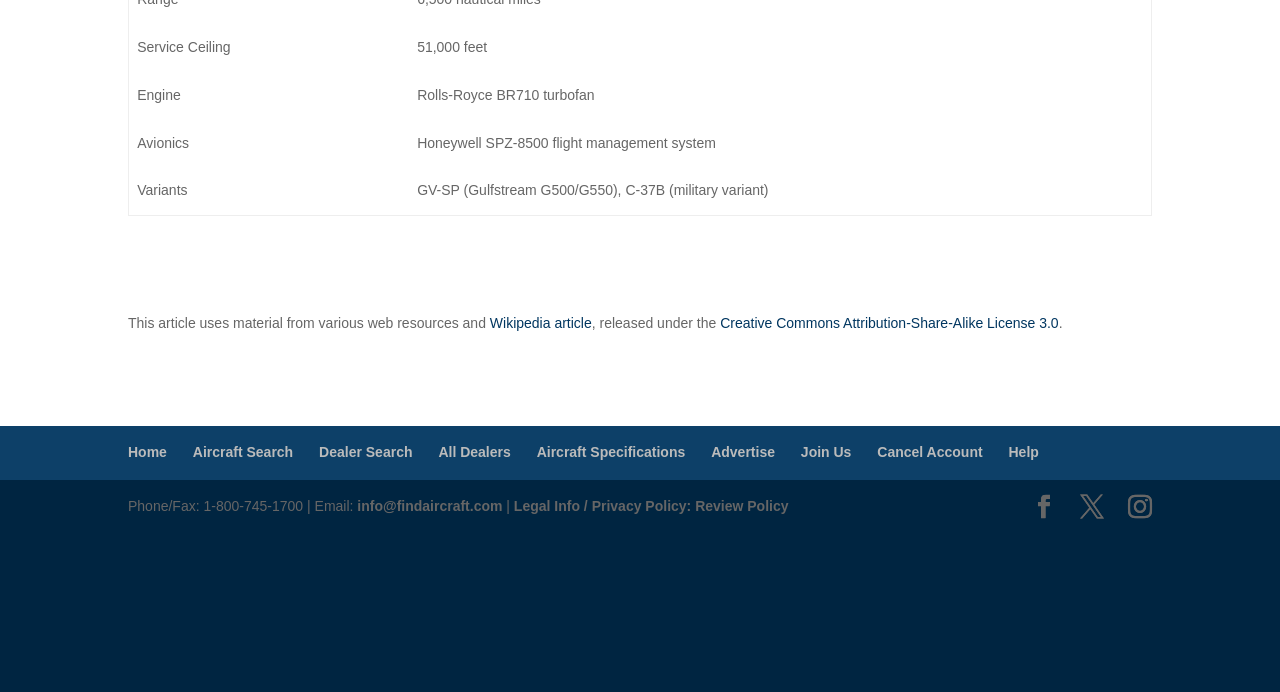What is the military variant of this aircraft?
Please give a detailed and thorough answer to the question, covering all relevant points.

By examining the gridcell element with the text 'Variants' and its corresponding value 'GV-SP (Gulfstream G500/G550), C-37B (military variant)', I can conclude that the military variant of this aircraft is C-37B.